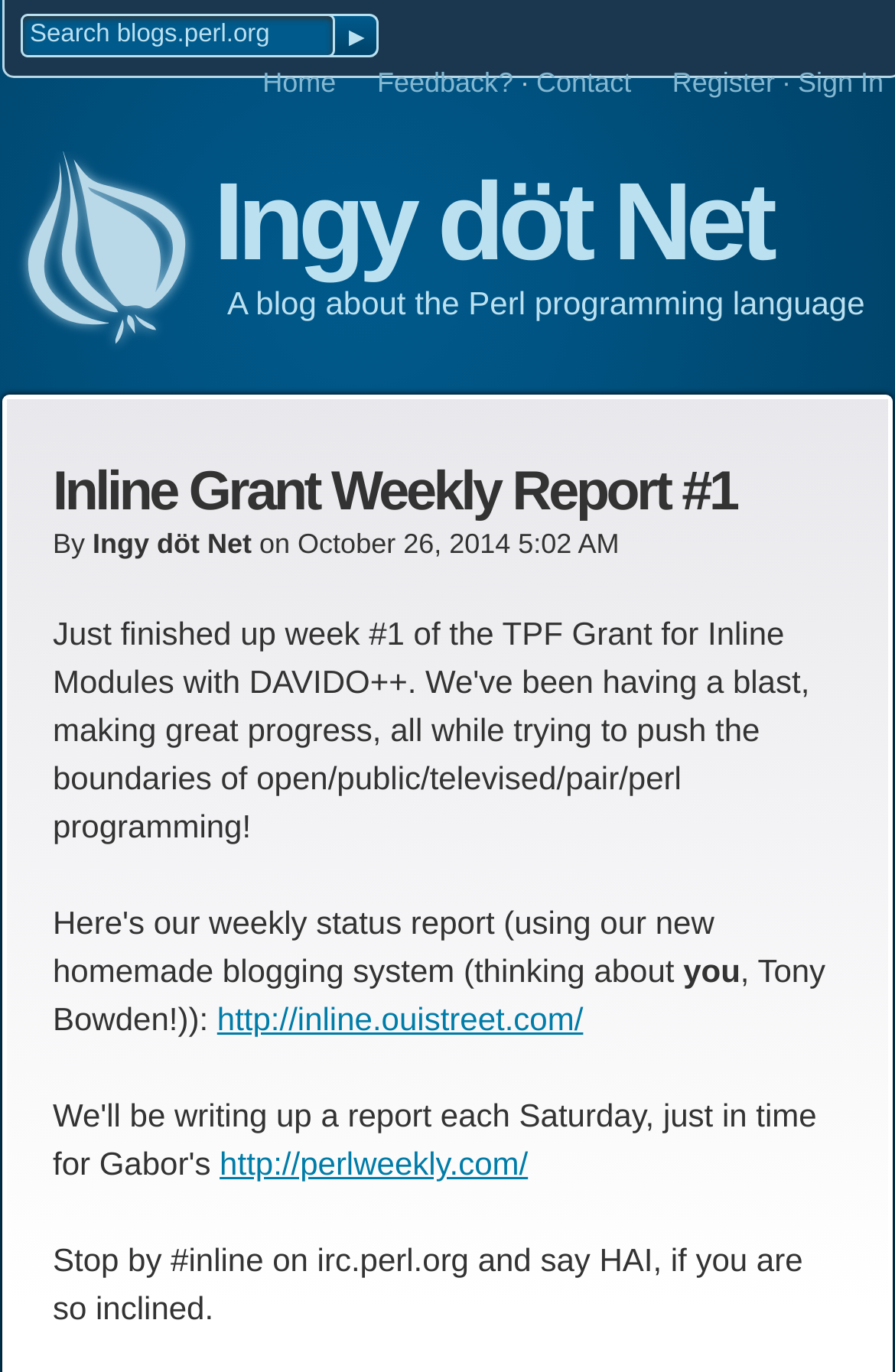Identify the bounding box coordinates of the element to click to follow this instruction: 'Check out http://inline.ouistreet.com/'. Ensure the coordinates are four float values between 0 and 1, provided as [left, top, right, bottom].

[0.243, 0.73, 0.652, 0.756]